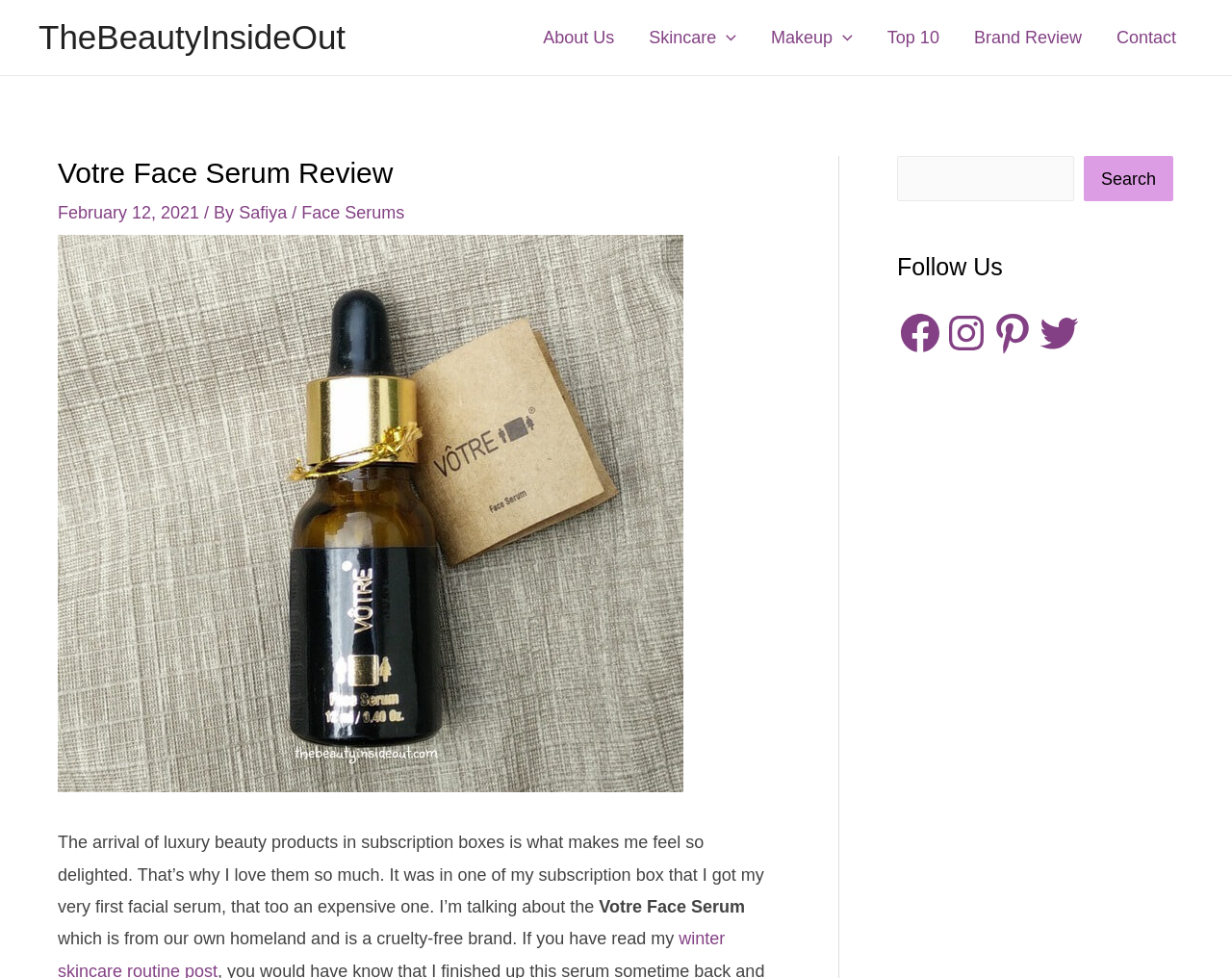Kindly determine the bounding box coordinates for the area that needs to be clicked to execute this instruction: "Read the review of Votre Face Serum".

[0.047, 0.159, 0.634, 0.195]